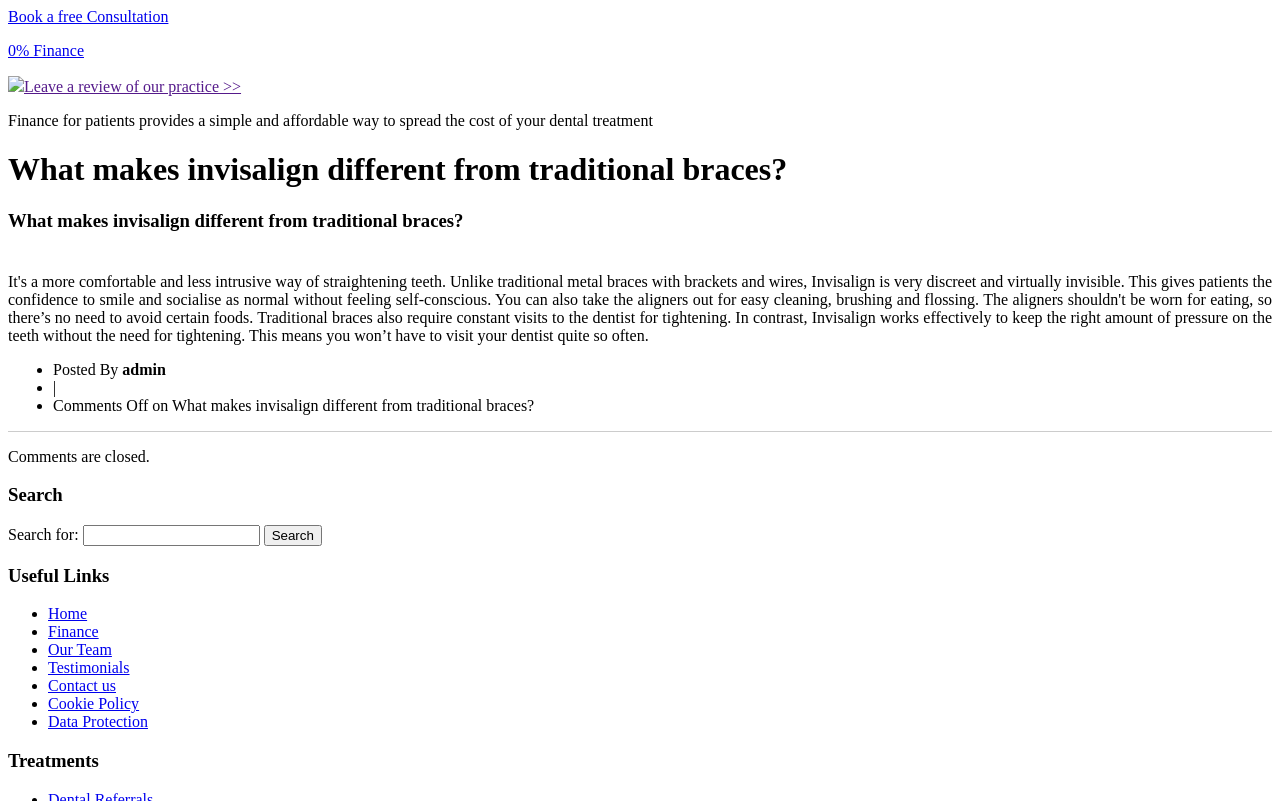What is the topic of the article? Please answer the question using a single word or phrase based on the image.

Invisalign